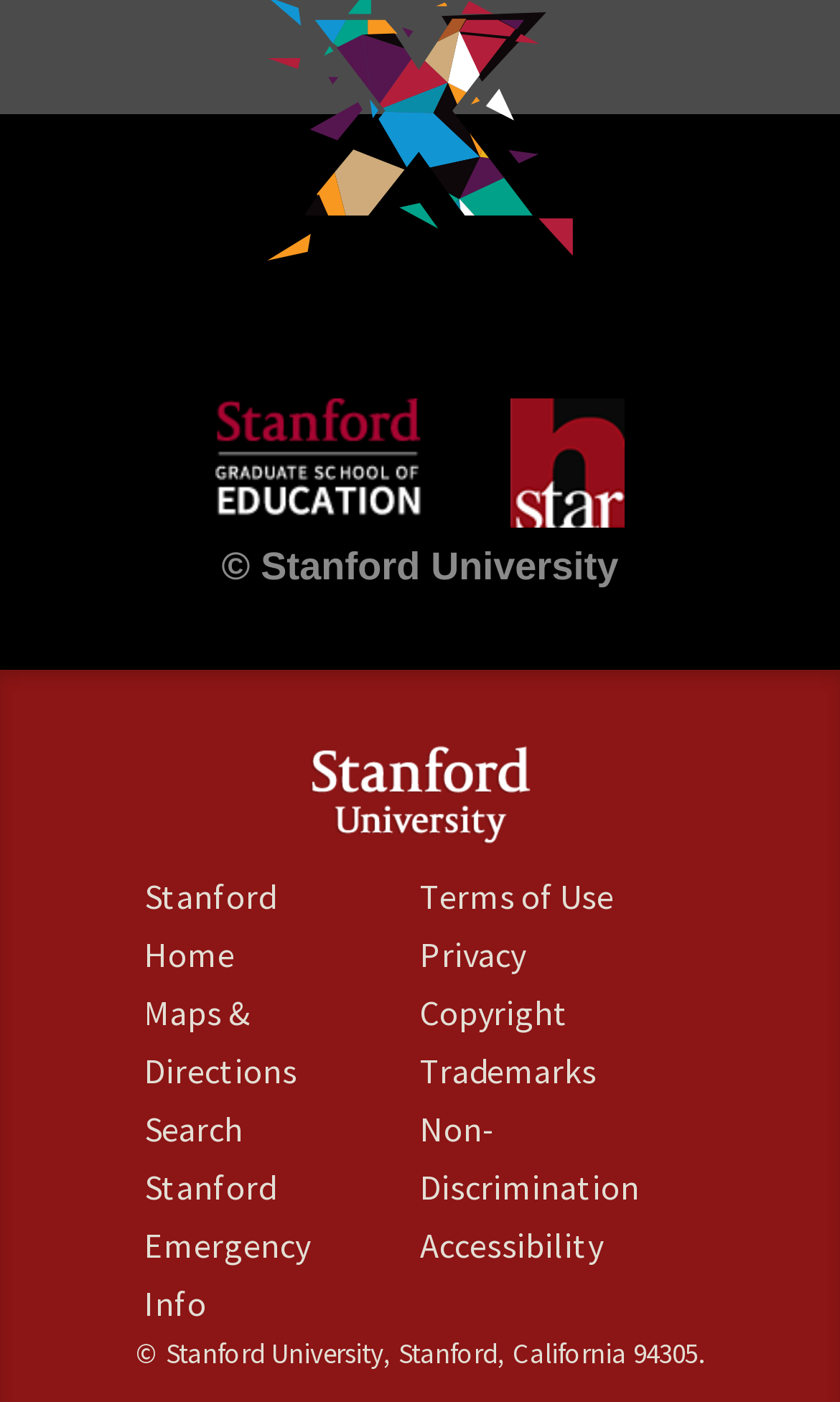Pinpoint the bounding box coordinates of the clickable area needed to execute the instruction: "view Stanford Home". The coordinates should be specified as four float numbers between 0 and 1, i.e., [left, top, right, bottom].

[0.172, 0.624, 0.328, 0.696]